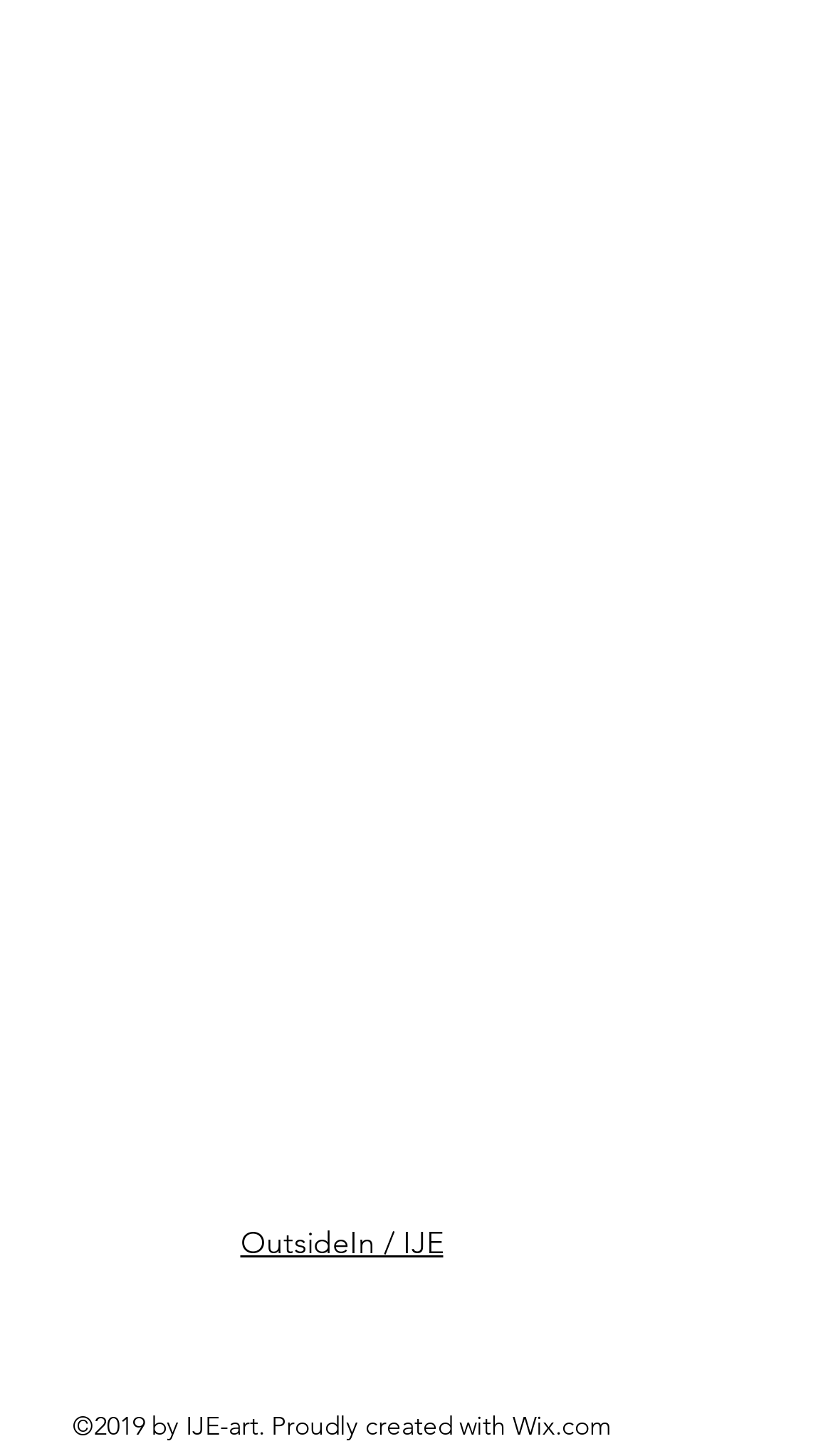How many social media links are available?
Utilize the image to construct a detailed and well-explained answer.

The social media links are located in the 'Social Bar' list element, which contains four link elements: Facebook, Instagram, LinkedIn, and Vimeo.